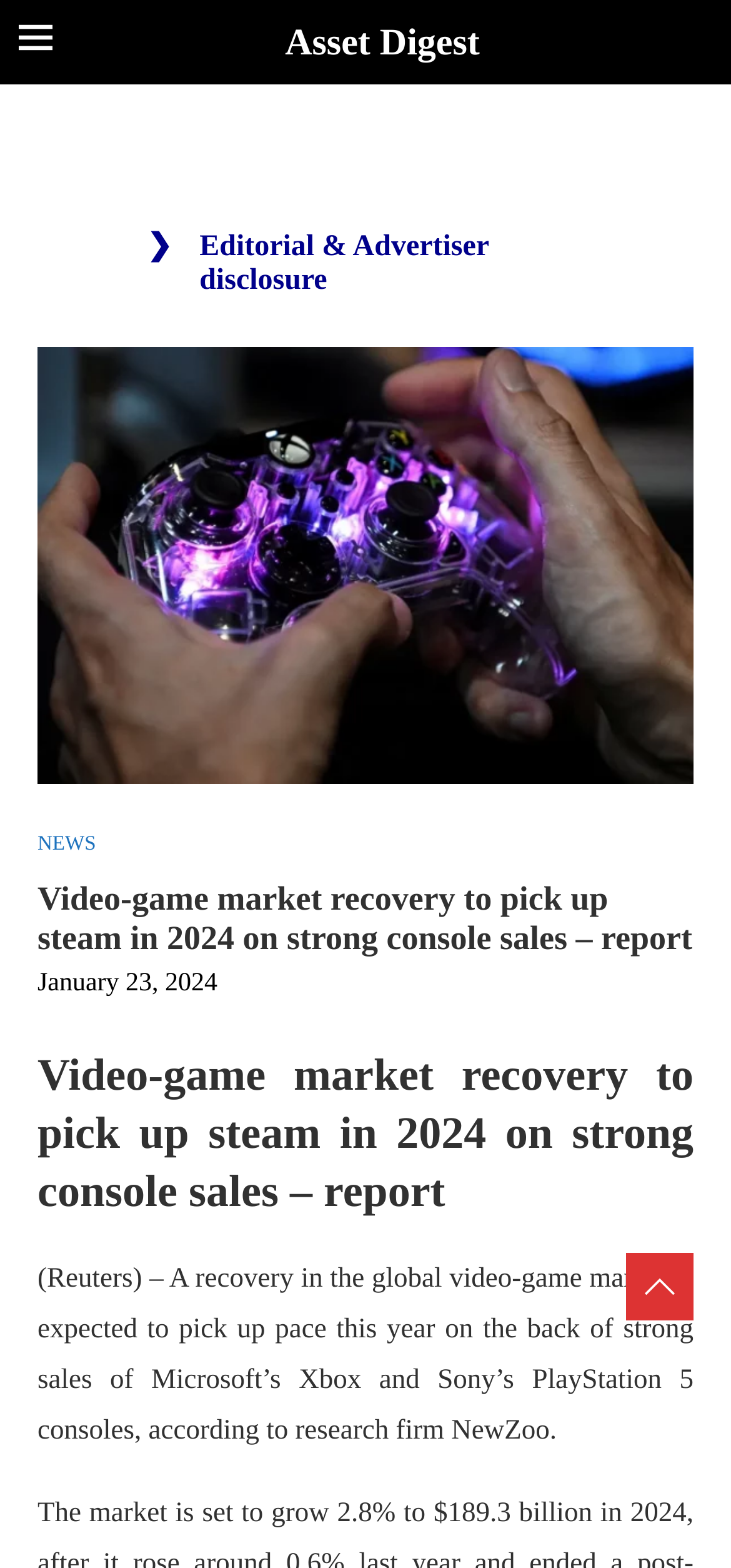Generate the title text from the webpage.

Video-game market recovery to pick up steam in 2024 on strong console sales – report